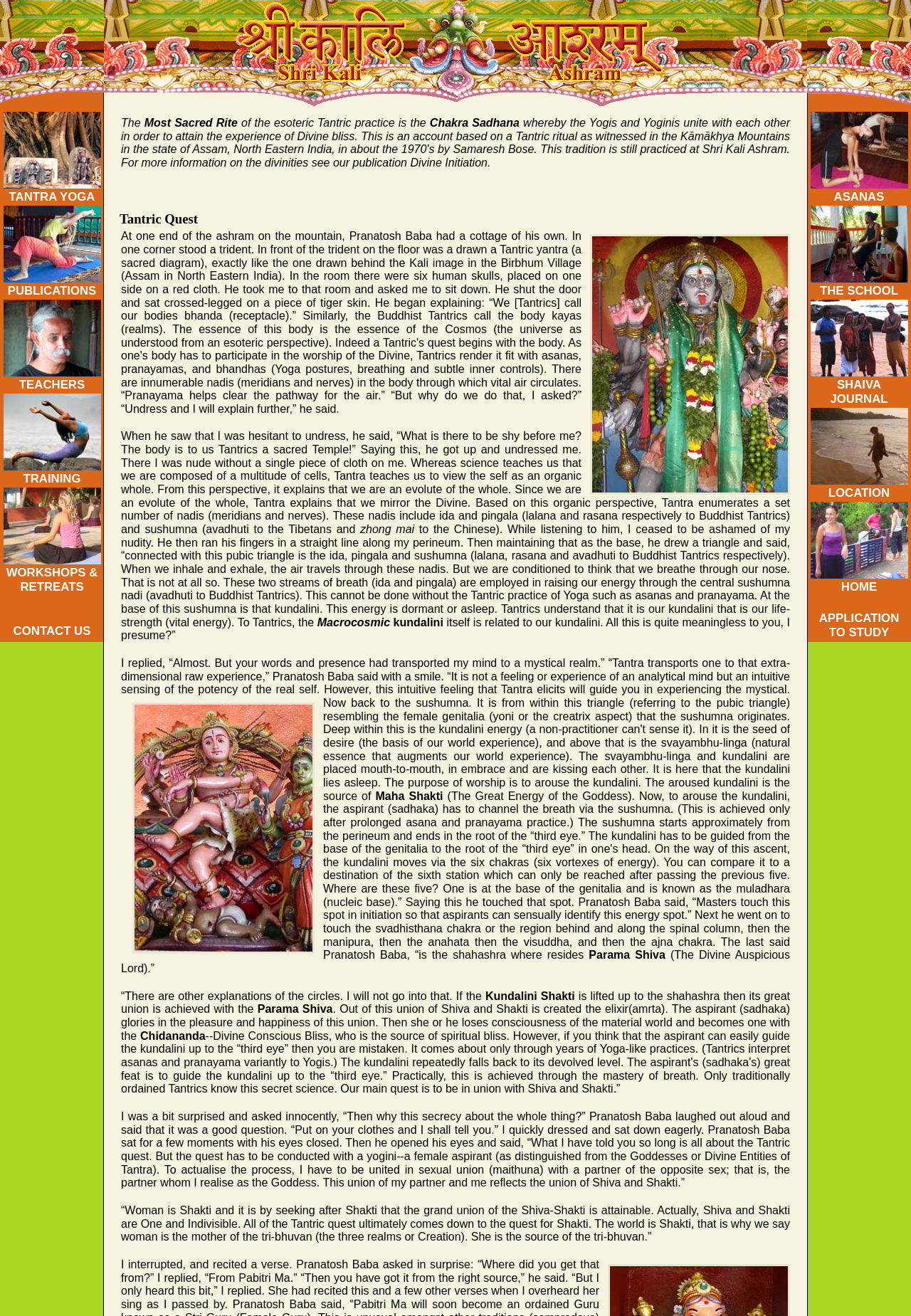Please find the bounding box coordinates of the element that must be clicked to perform the given instruction: "Click on the TRAINING link". The coordinates should be four float numbers from 0 to 1, i.e., [left, top, right, bottom].

[0.025, 0.359, 0.089, 0.369]